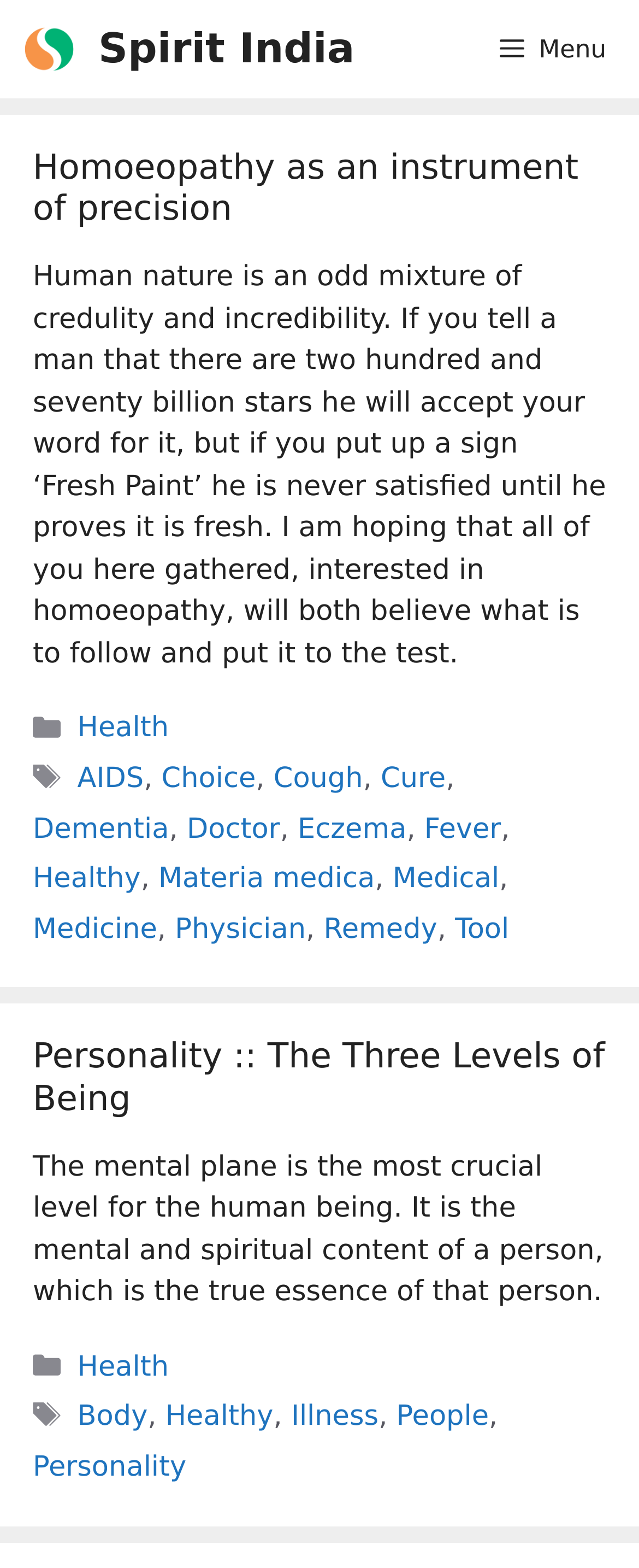Locate the coordinates of the bounding box for the clickable region that fulfills this instruction: "Explore Kirk McMinn's work".

None